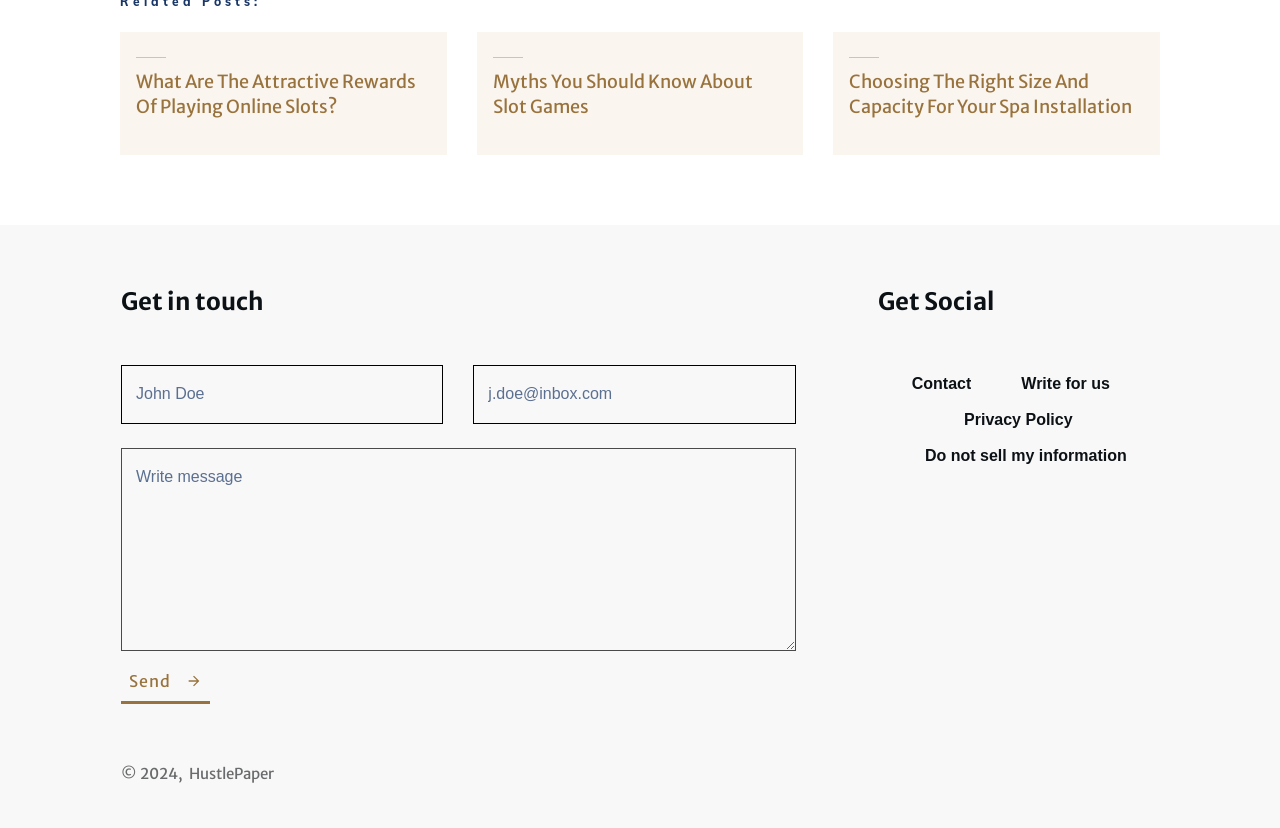What is the purpose of the textboxes?
Examine the image closely and answer the question with as much detail as possible.

I observed that there are three textboxes with labels 'John Doe', 'j.doe@inbox.com', and 'Write message'. These textboxes are accompanied by a 'Get in touch' label and a 'Send' button. Therefore, I infer that the purpose of these textboxes is to allow users to get in touch with someone, likely by sending a message.